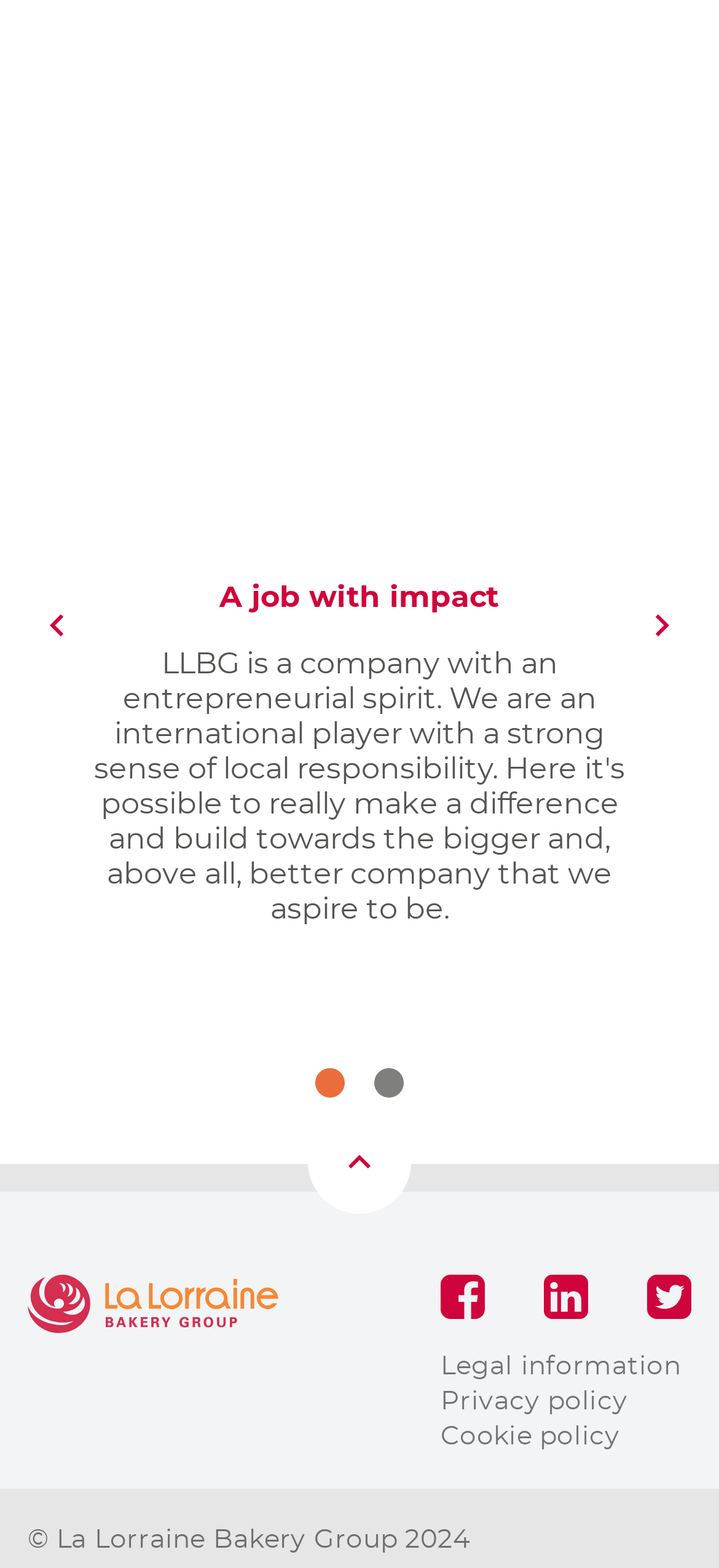Please locate the bounding box coordinates of the element's region that needs to be clicked to follow the instruction: "Go to next slide". The bounding box coordinates should be provided as four float numbers between 0 and 1, i.e., [left, top, right, bottom].

[0.879, 0.38, 0.962, 0.417]